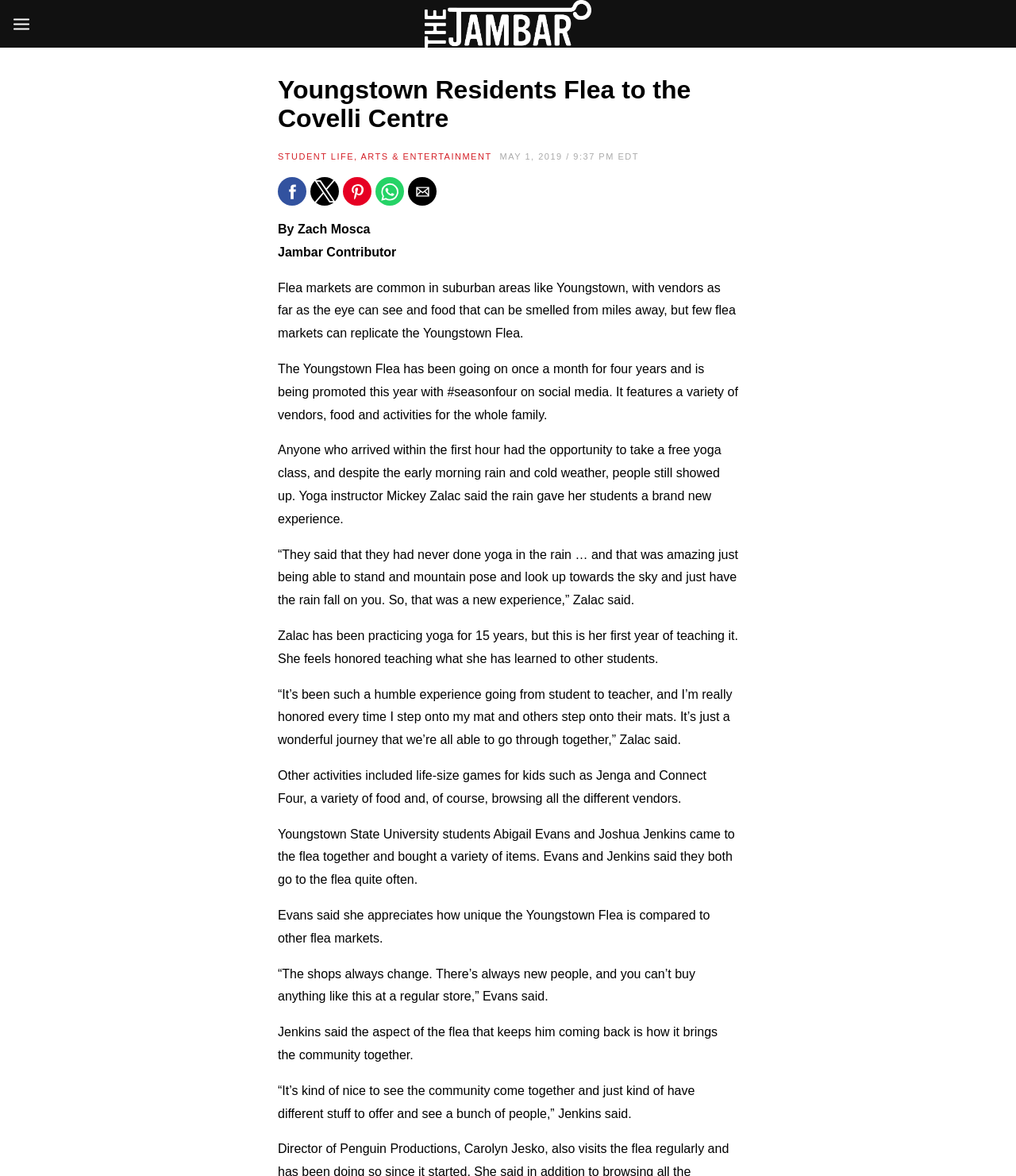How many social media platforms are available for sharing?
Using the visual information, respond with a single word or phrase.

5